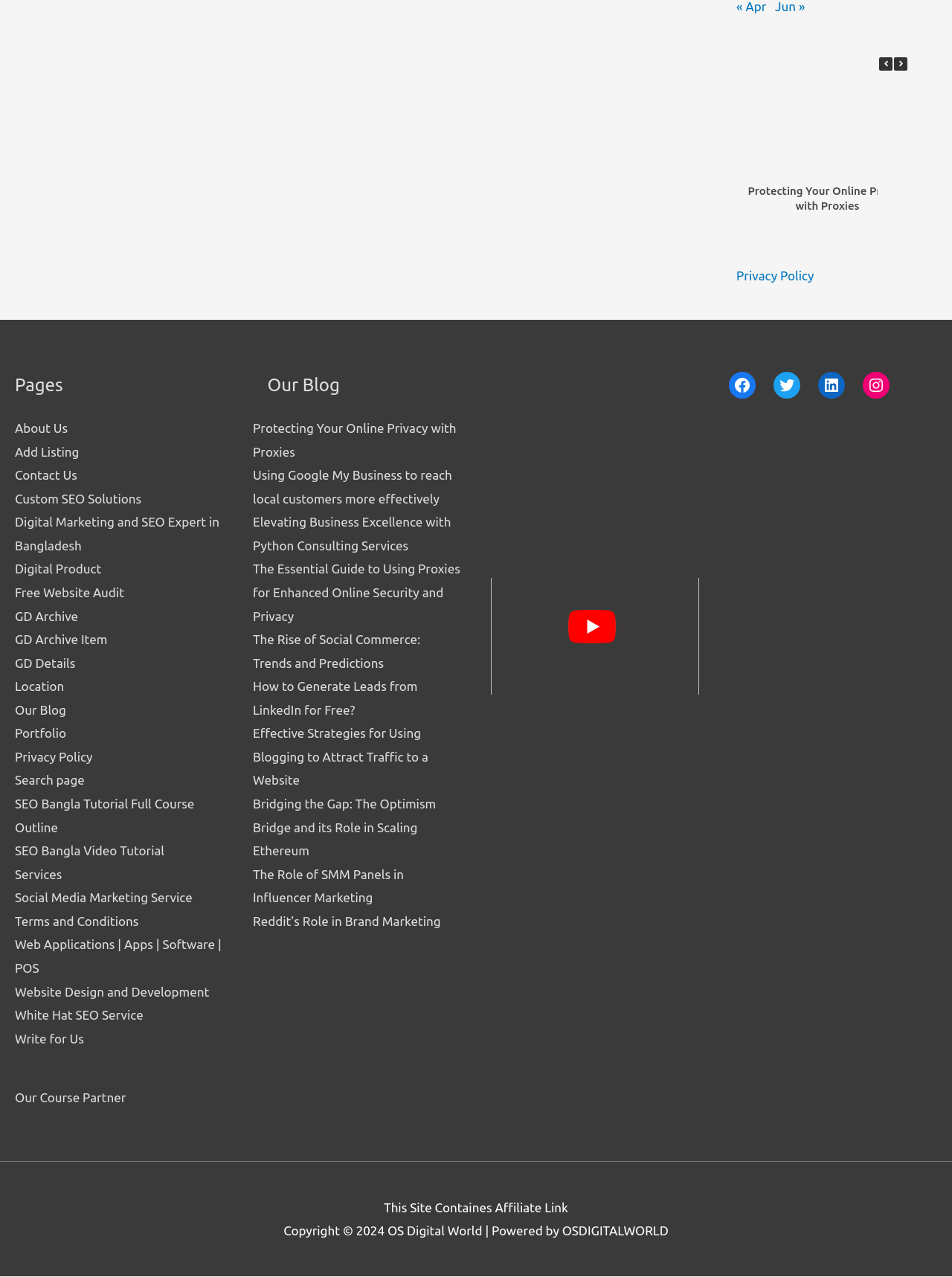Given the webpage screenshot and the description, determine the bounding box coordinates (top-left x, top-left y, bottom-right x, bottom-right y) that define the location of the UI element matching this description: Reddit’s Role in Brand Marketing

[0.266, 0.716, 0.463, 0.727]